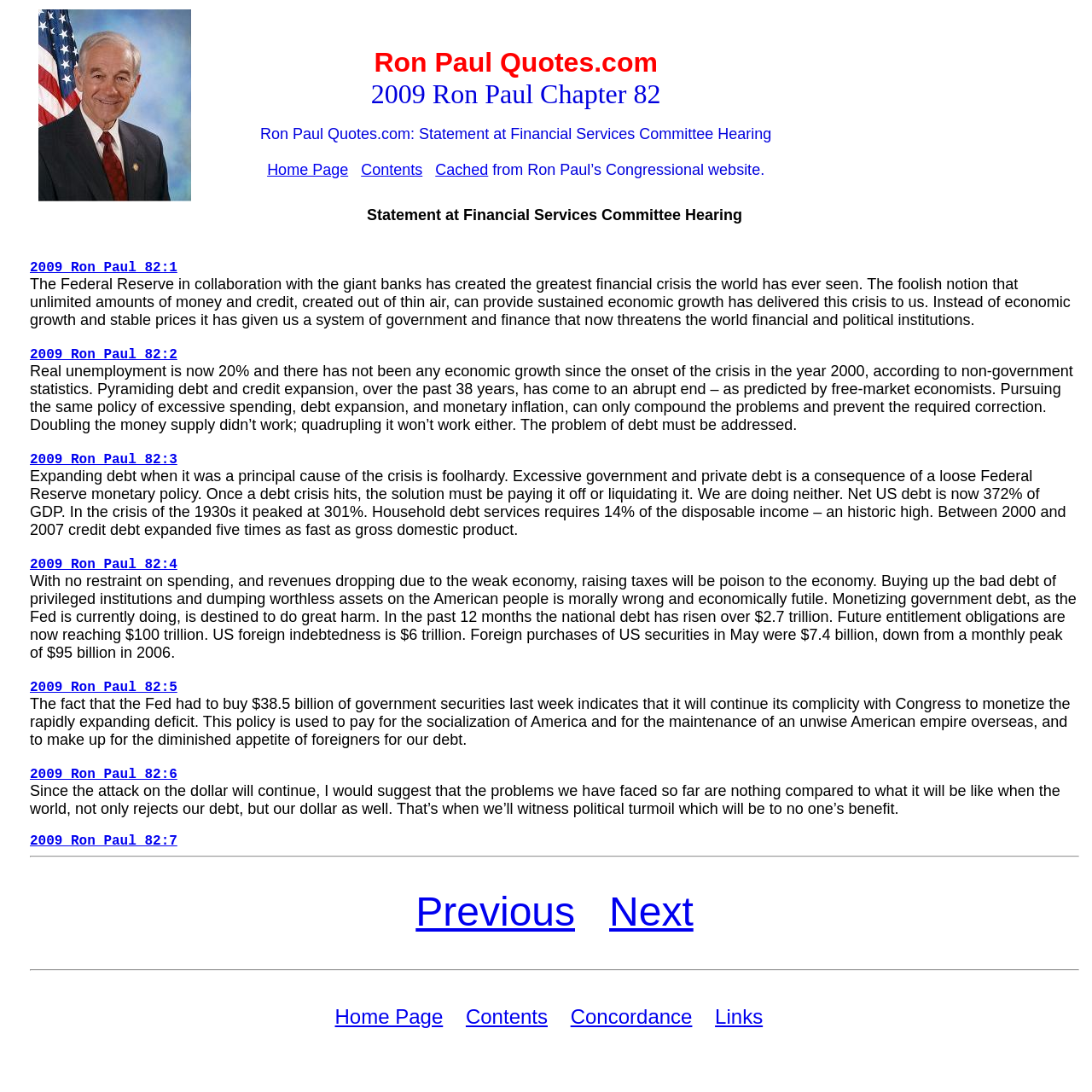Please identify the bounding box coordinates for the region that you need to click to follow this instruction: "Click the 'Next' link".

[0.558, 0.814, 0.635, 0.855]